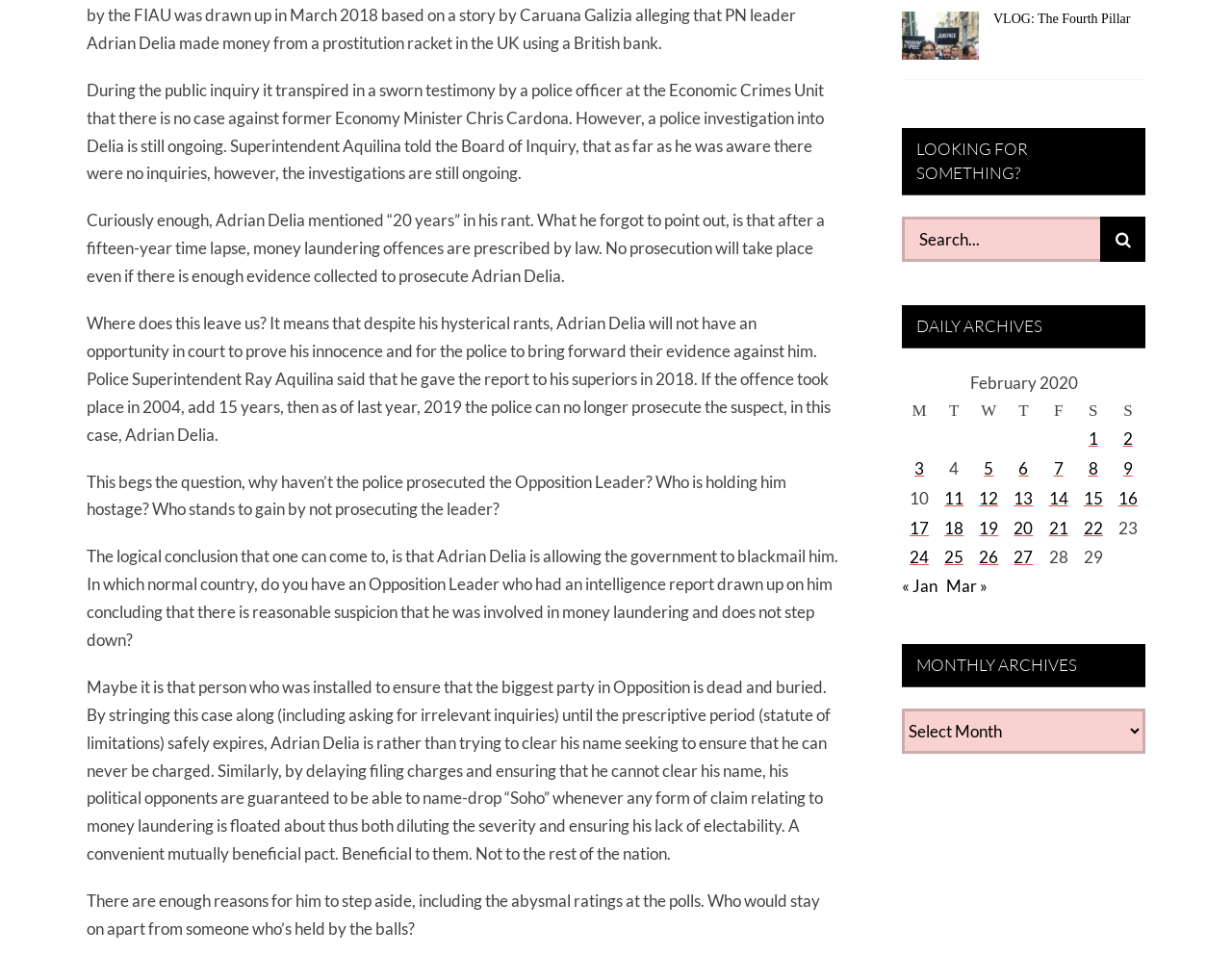From the image, can you give a detailed response to the question below:
What is the name of the police superintendent mentioned in the article?

The name of the police superintendent can be found in the static text element, 'Police Superintendent Ray Aquilina said that he gave the report to his superiors in 2018.'.